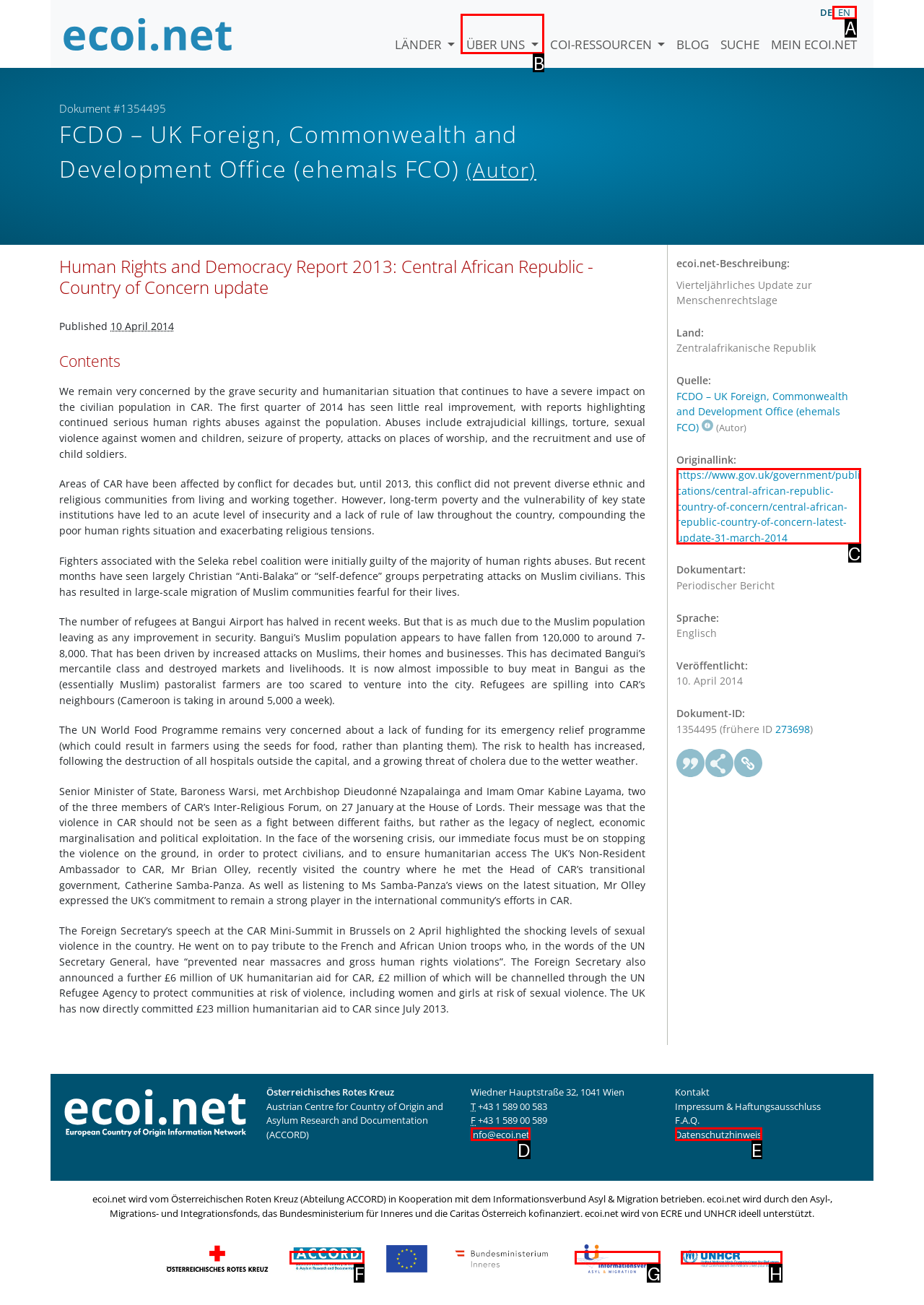Find the option that matches this description: One Year in Málaga!
Provide the corresponding letter directly.

None